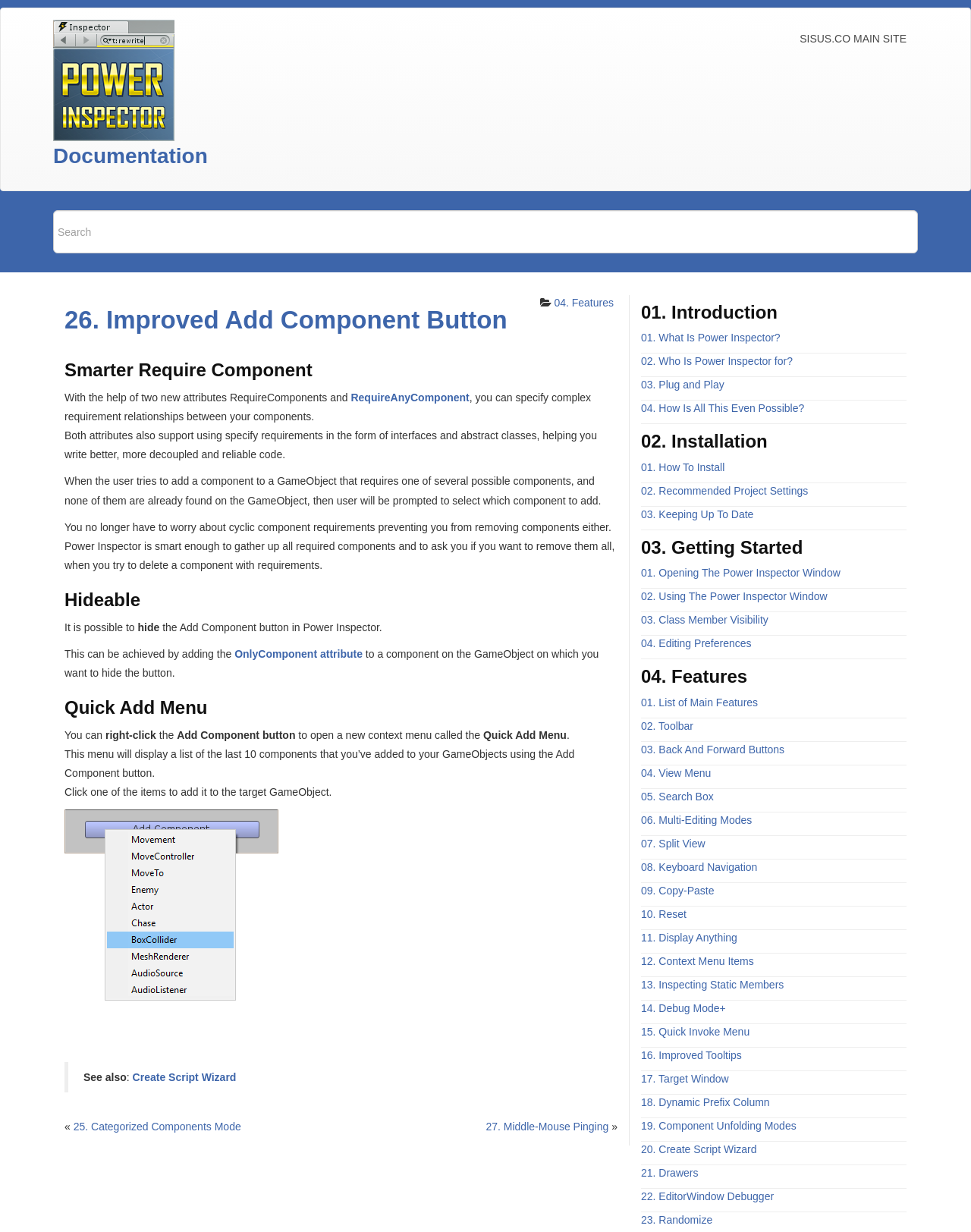Please mark the clickable region by giving the bounding box coordinates needed to complete this instruction: "click the 'Documentation' link".

[0.055, 0.06, 0.18, 0.069]